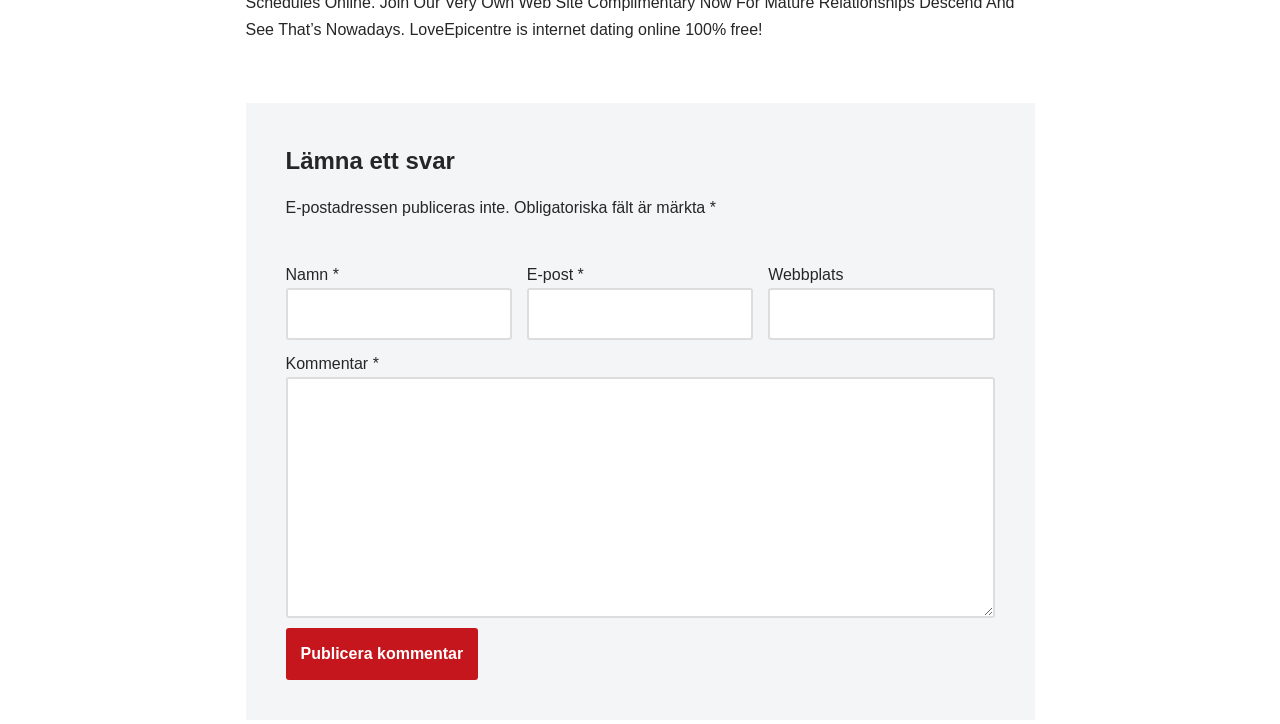Using the details from the image, please elaborate on the following question: What is required to submit the form?

The form has fields for name, email, and comment, and all three have an asterisk (*) symbol, indicating that they are required fields to submit the form.